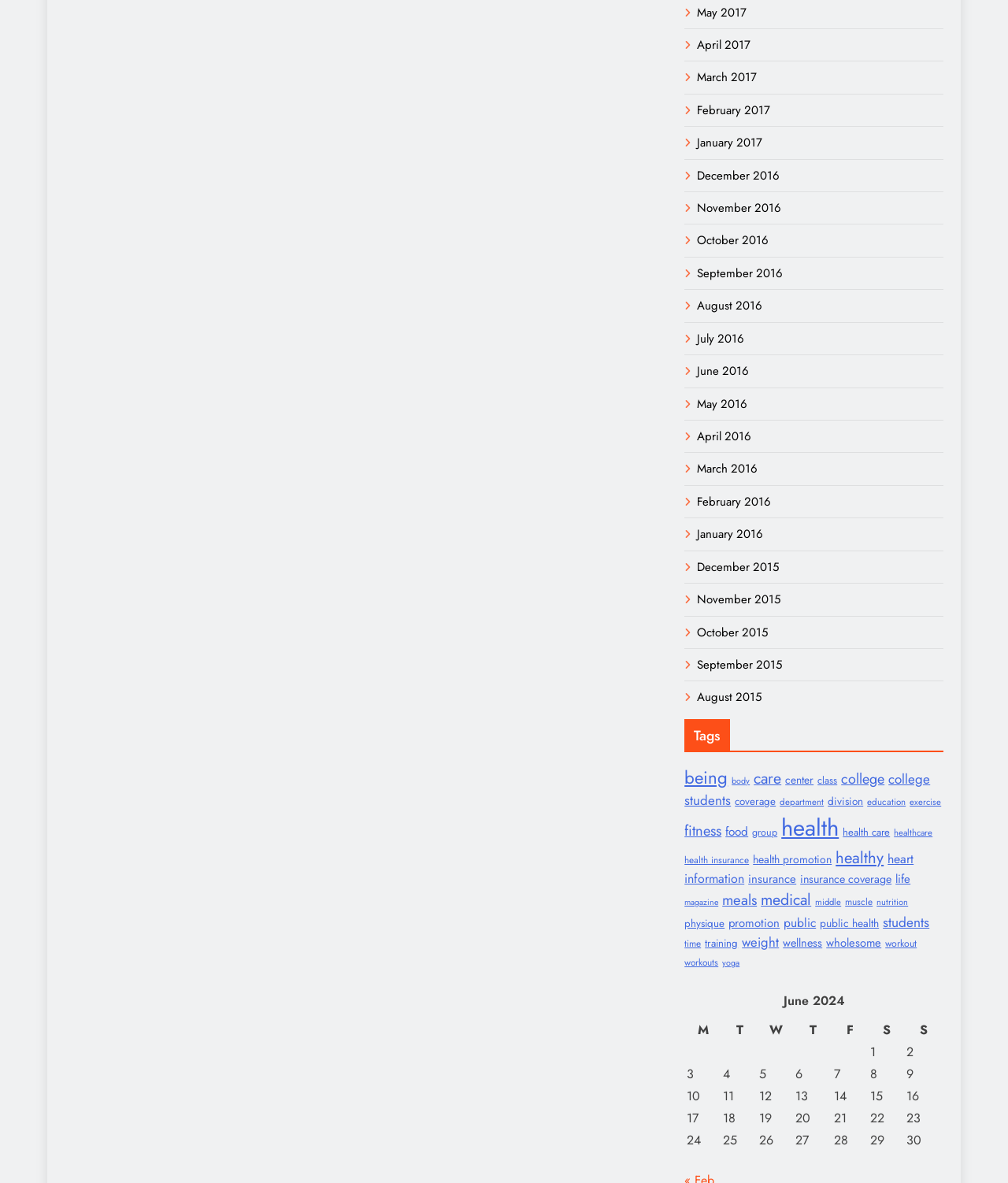Specify the bounding box coordinates of the area that needs to be clicked to achieve the following instruction: "Explore the 'June 2024' table".

[0.679, 0.831, 0.936, 0.974]